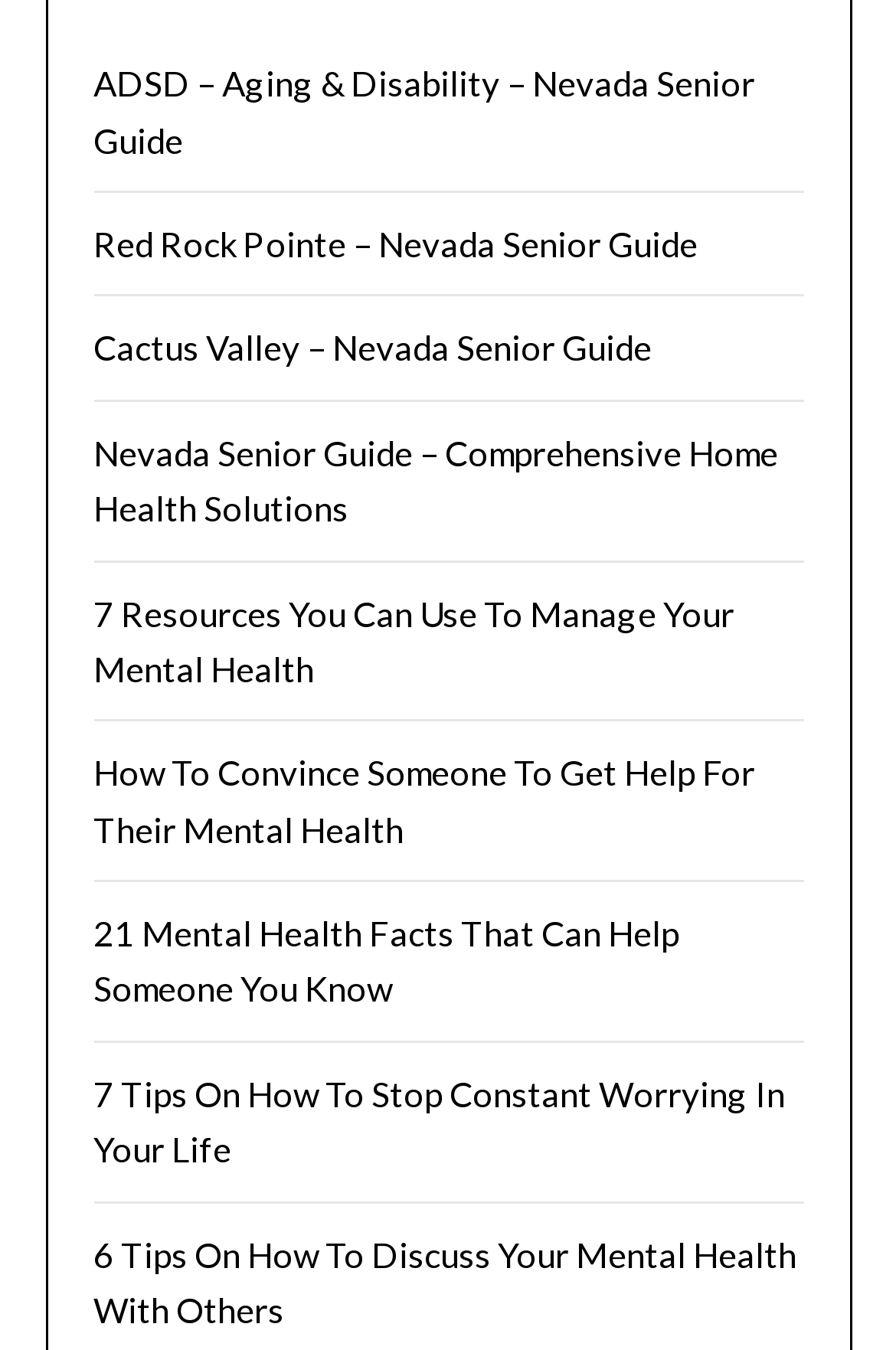How many links are on the webpage?
Provide a one-word or short-phrase answer based on the image.

9